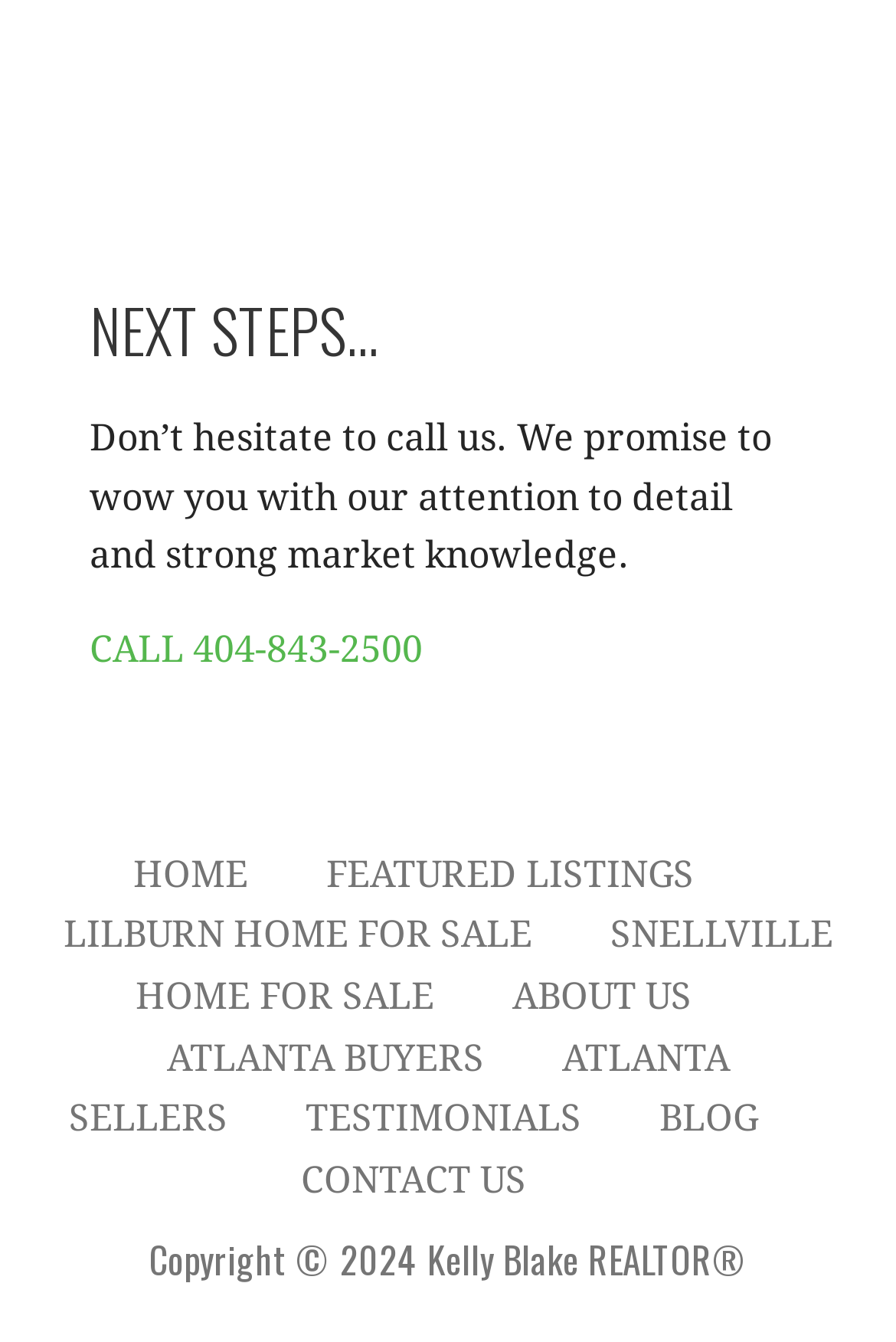Find the bounding box coordinates of the area to click in order to follow the instruction: "Send an email to enquiries@haveringfencing.com".

None